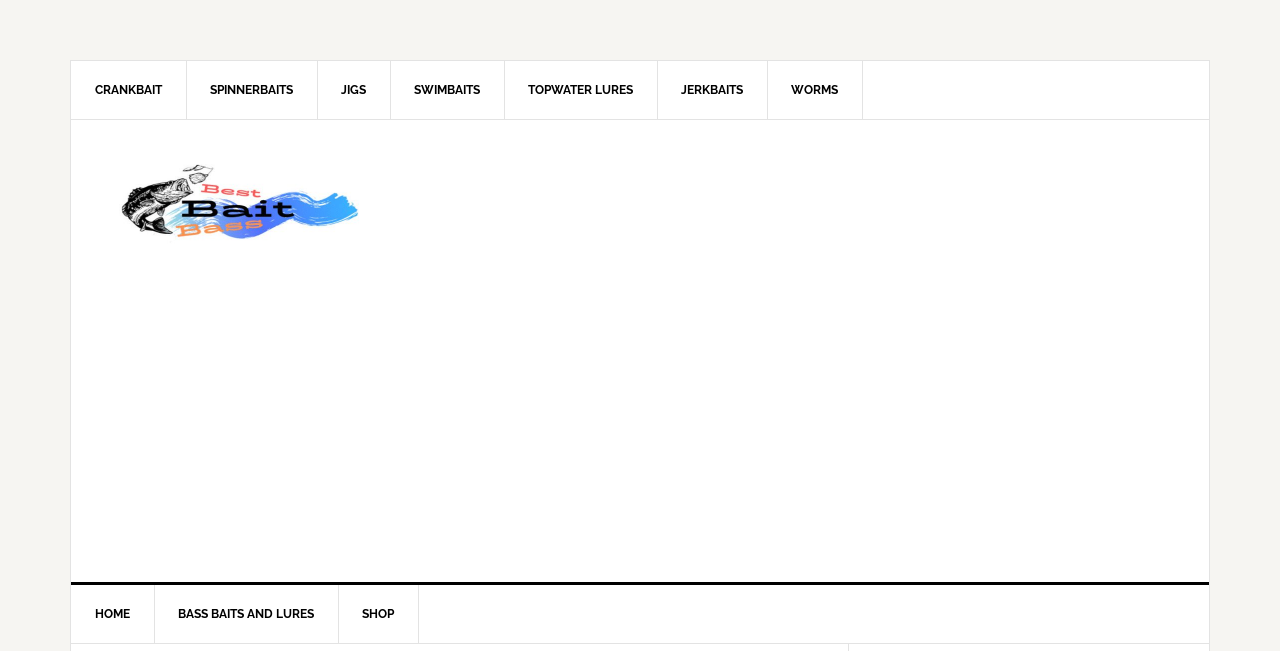How many main navigation links are there?
Your answer should be a single word or phrase derived from the screenshot.

3